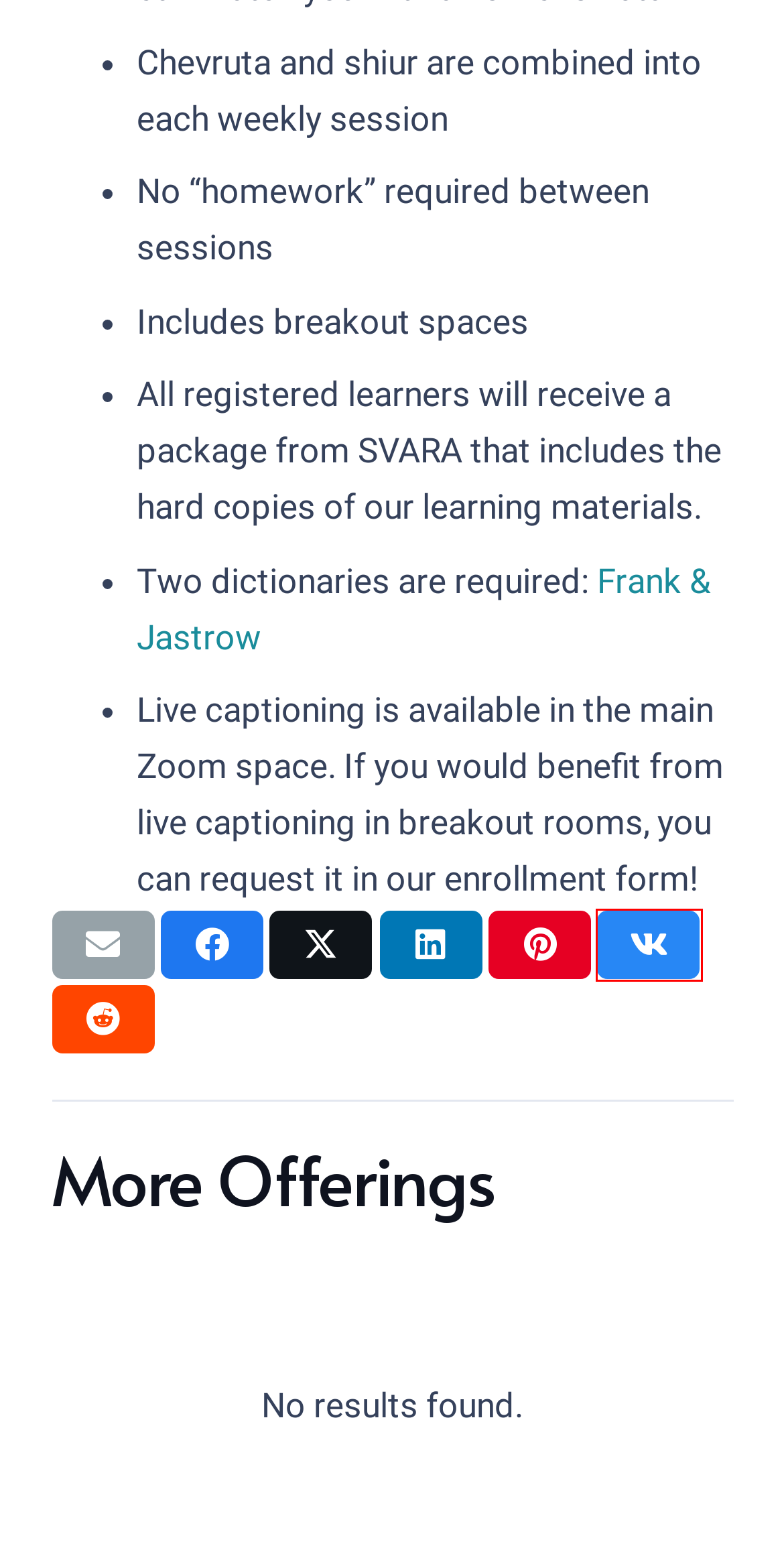You are provided with a screenshot of a webpage highlighting a UI element with a red bounding box. Choose the most suitable webpage description that matches the new page after clicking the element in the bounding box. Here are the candidates:
A. Shaping Tradition - SVARA: A Traditionally Radical Yeshiva
B. SVARA: A Traditionally Radical Yeshiva
C. Hot Off the Shtender - SVARA: A Traditionally Radical Yeshiva
D. Mónica Gomery - SVARA: A Traditionally Radical Yeshiva
E. Accessibility - SVARA: A Traditionally Radical Yeshiva
F. Queer Talmud Camp - SVARA: A Traditionally Radical Yeshiva
G. Donate - SVARA: A Traditionally Radical Yeshiva
H. VK | 登录

H